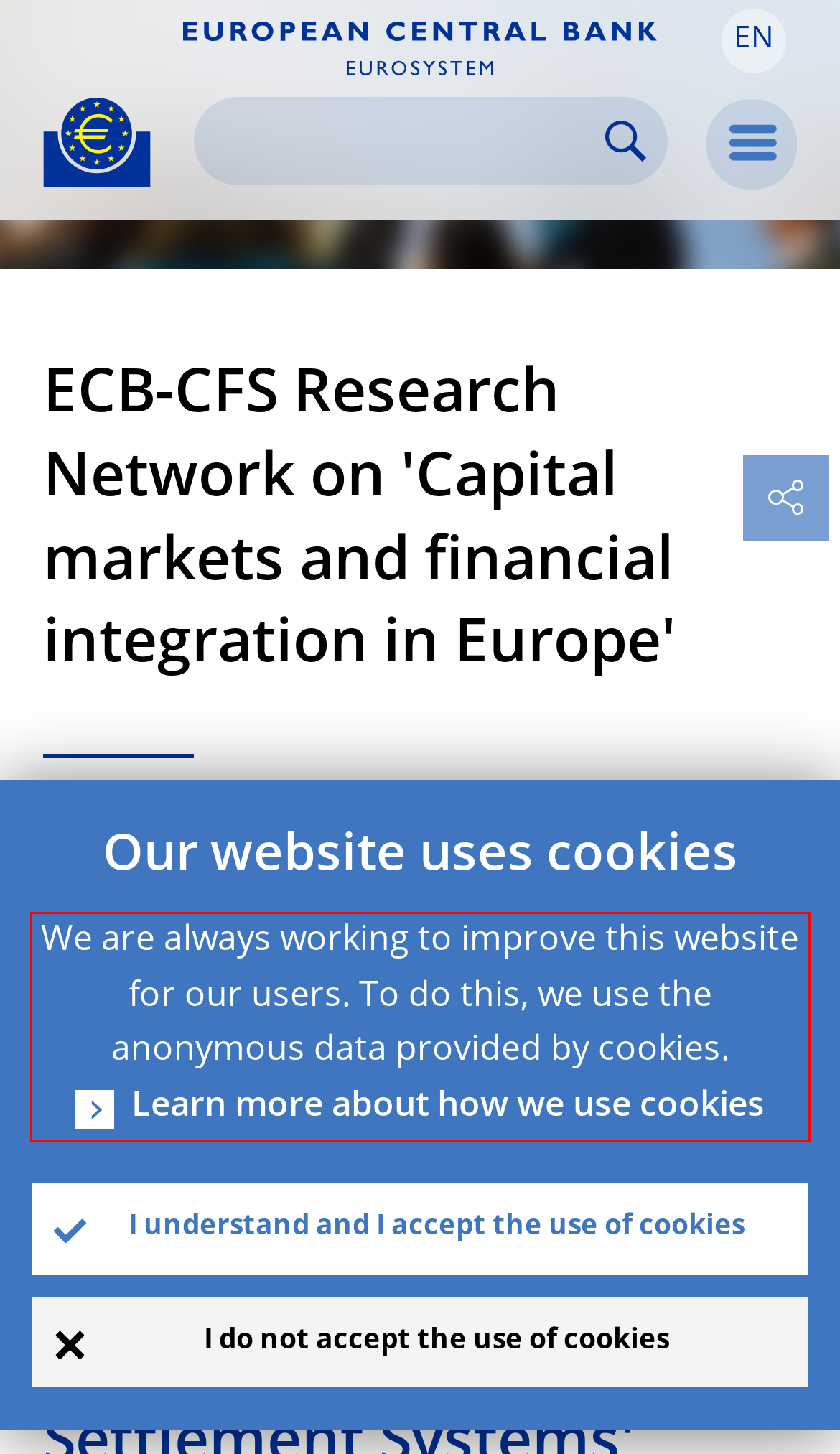Using the provided screenshot, read and generate the text content within the red-bordered area.

We are always working to improve this website for our users. To do this, we use the anonymous data provided by cookies. Learn more about how we use cookies